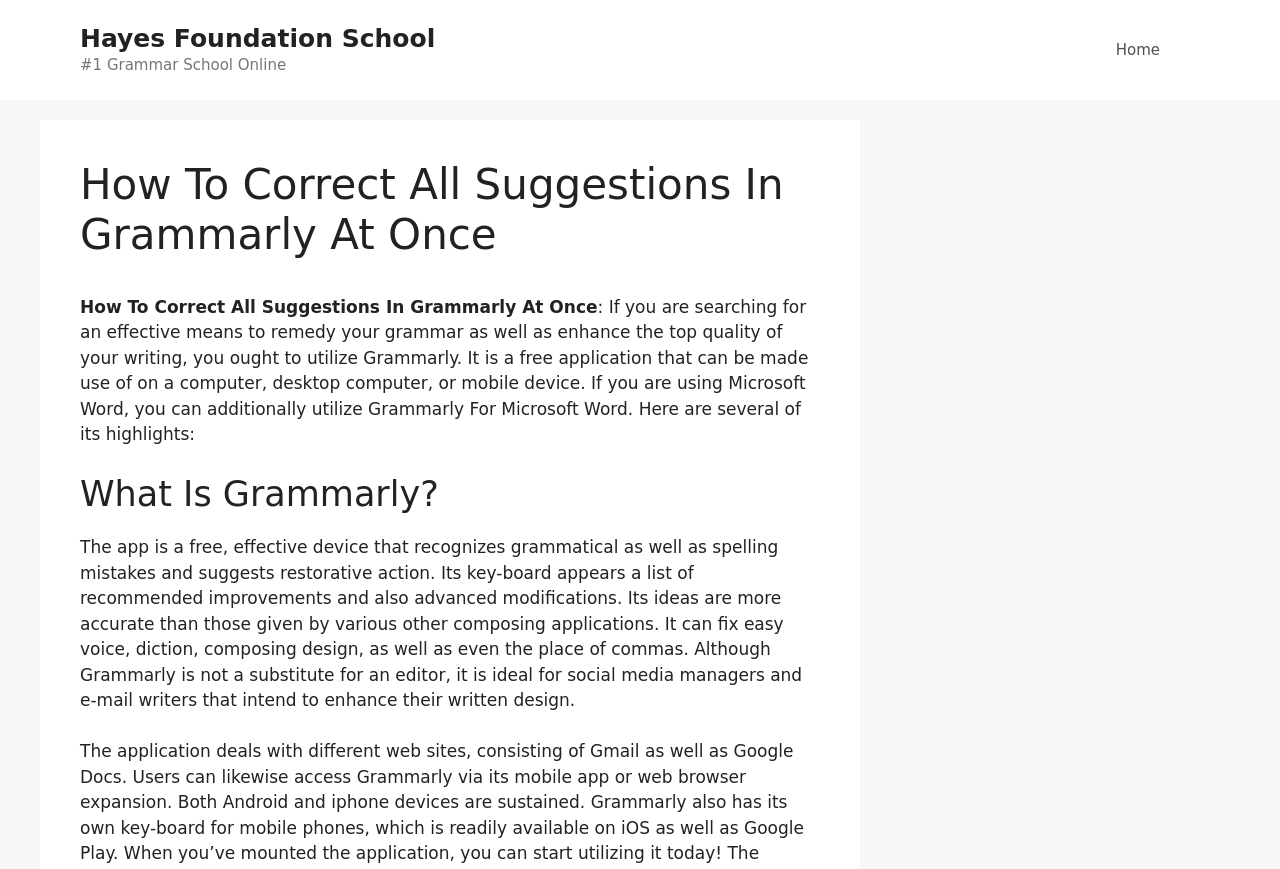What is the name of the grammar school online?
Please use the visual content to give a single word or phrase answer.

Hayes Foundation School